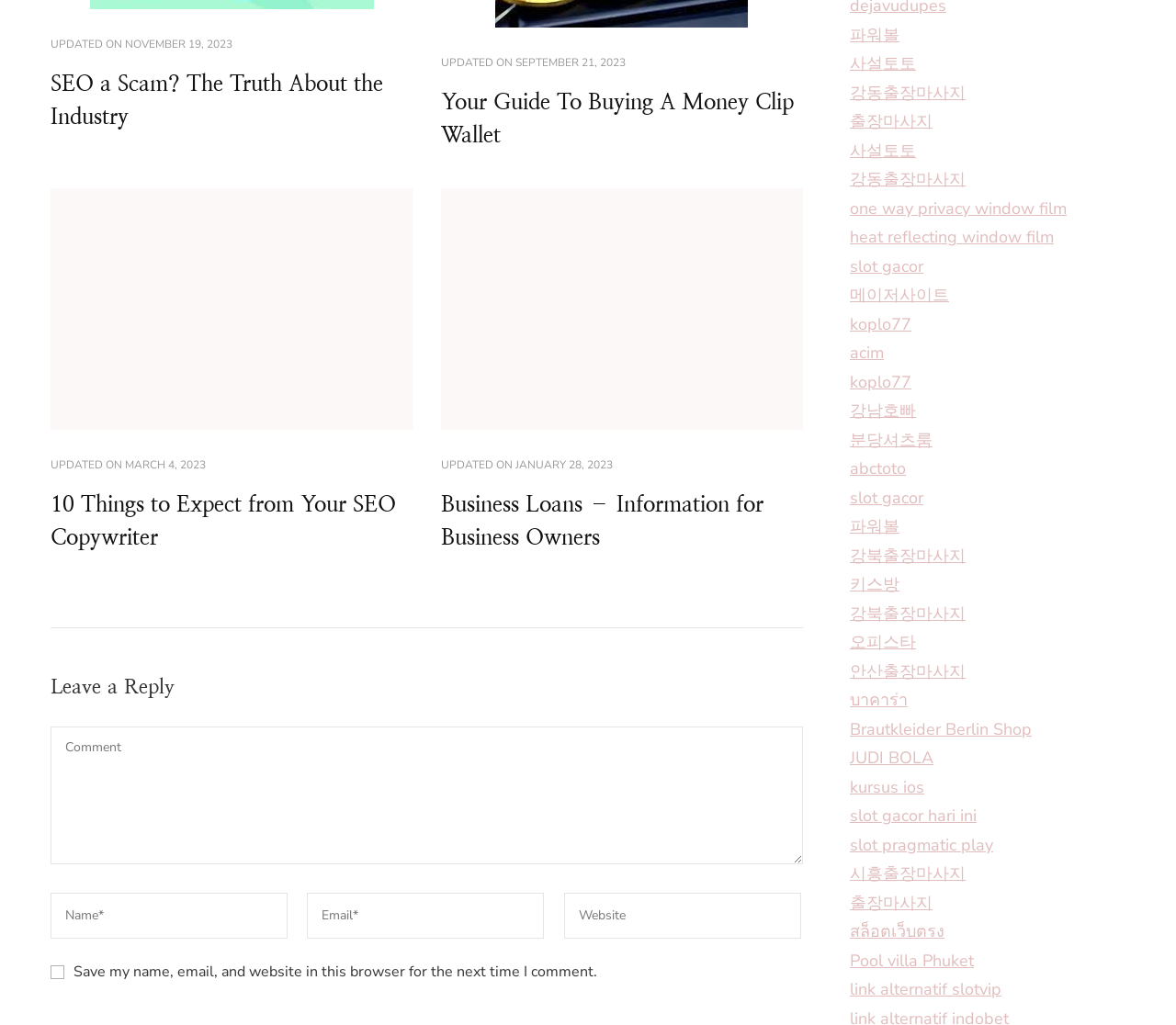What is the updated date of the first article?
Using the visual information, respond with a single word or phrase.

November 19, 2023